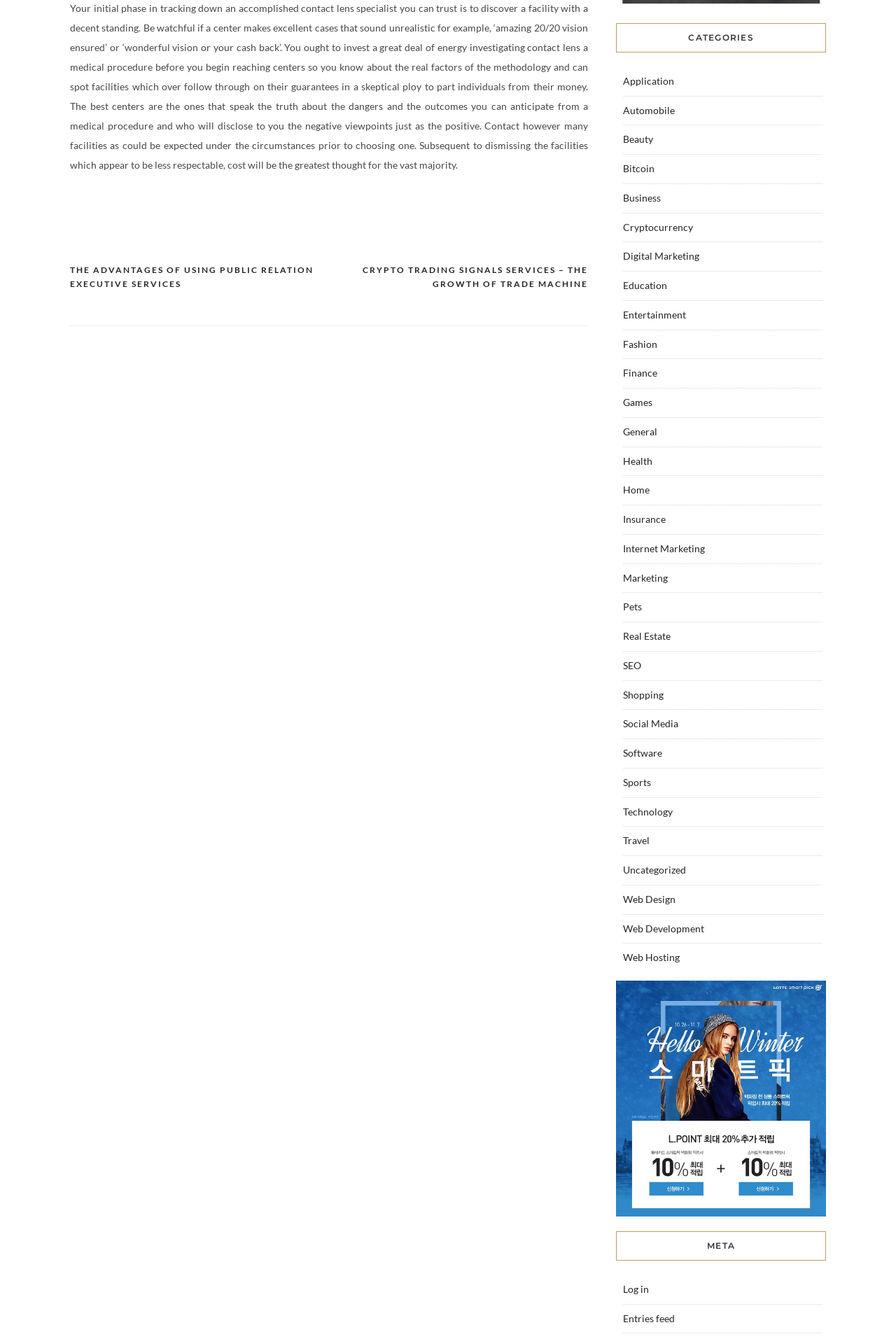How many links are listed under the 'META' heading?
By examining the image, provide a one-word or phrase answer.

2